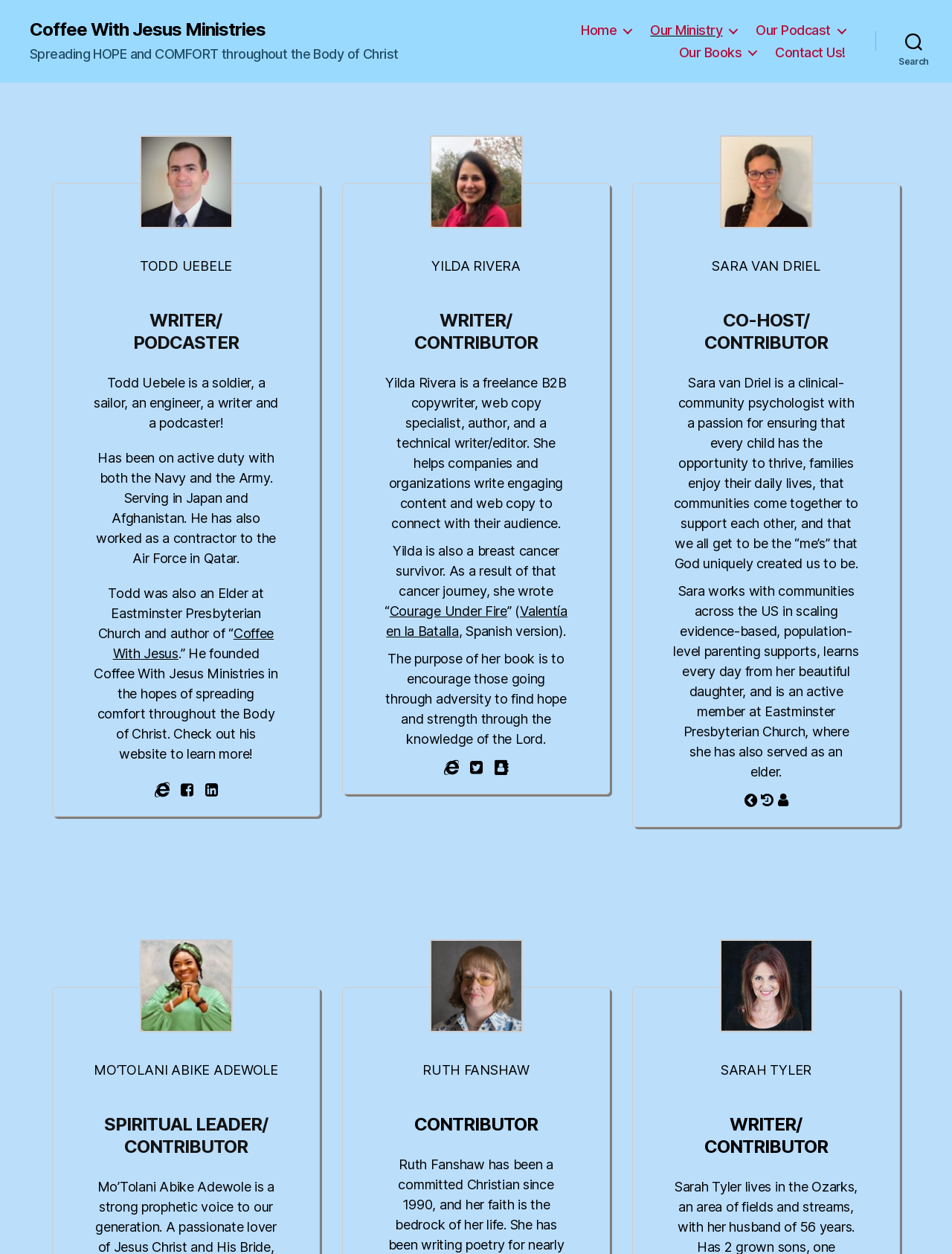What is the common theme among the team members' descriptions?
From the image, respond using a single word or phrase.

Spreading hope and comfort